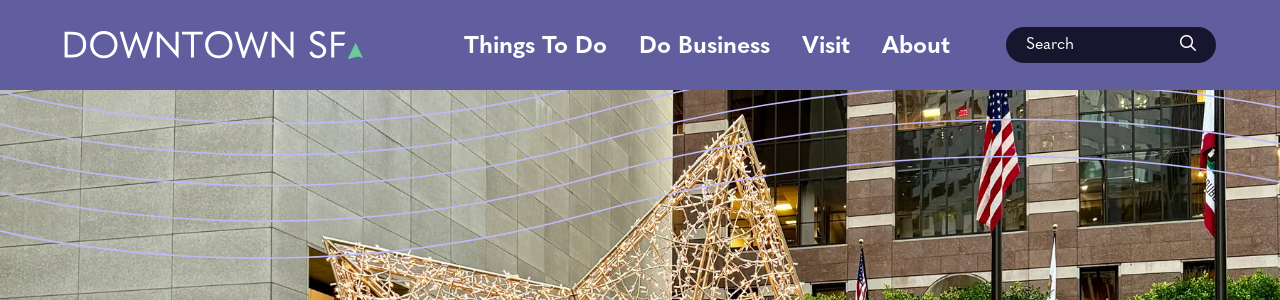Provide a single word or phrase to answer the given question: 
What is the purpose of the banner?

To invite visitors to explore